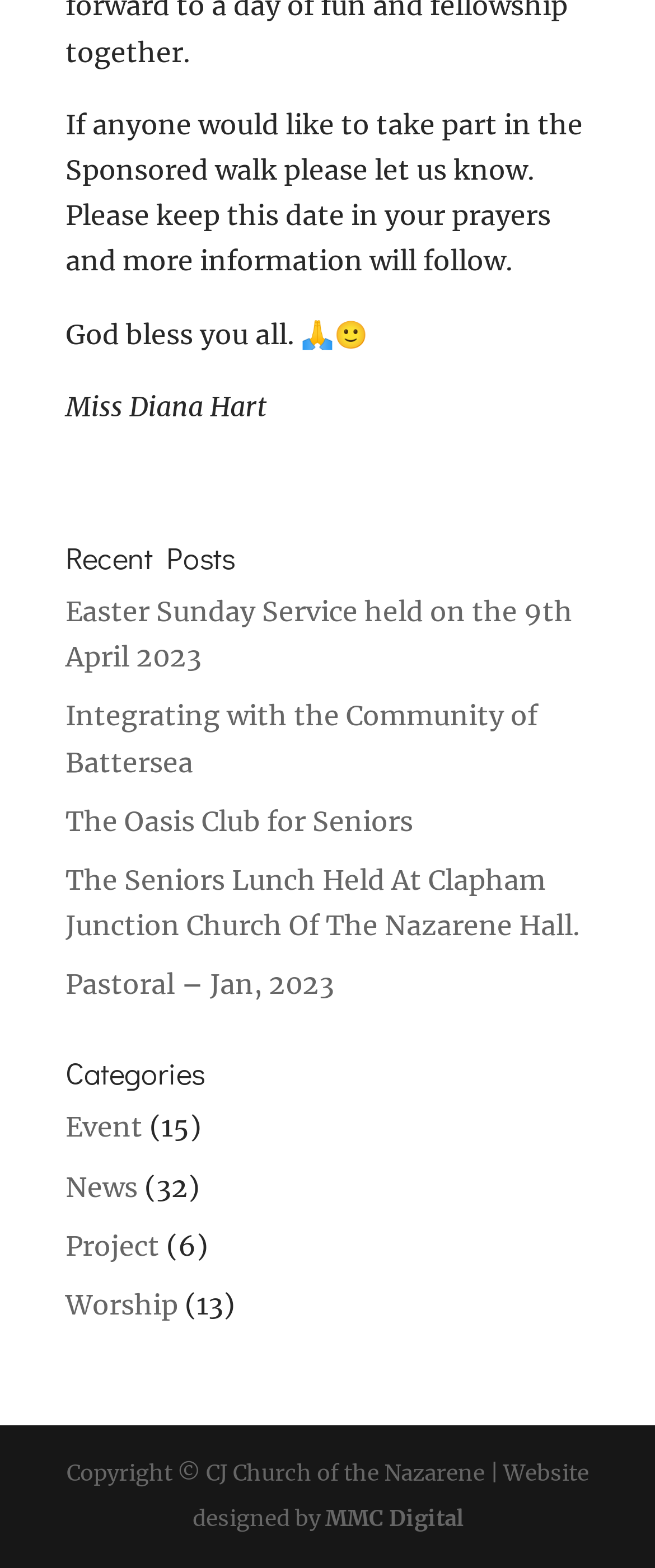Identify the bounding box coordinates of the clickable region to carry out the given instruction: "Learn about the Oasis Club for Seniors".

[0.1, 0.513, 0.631, 0.534]